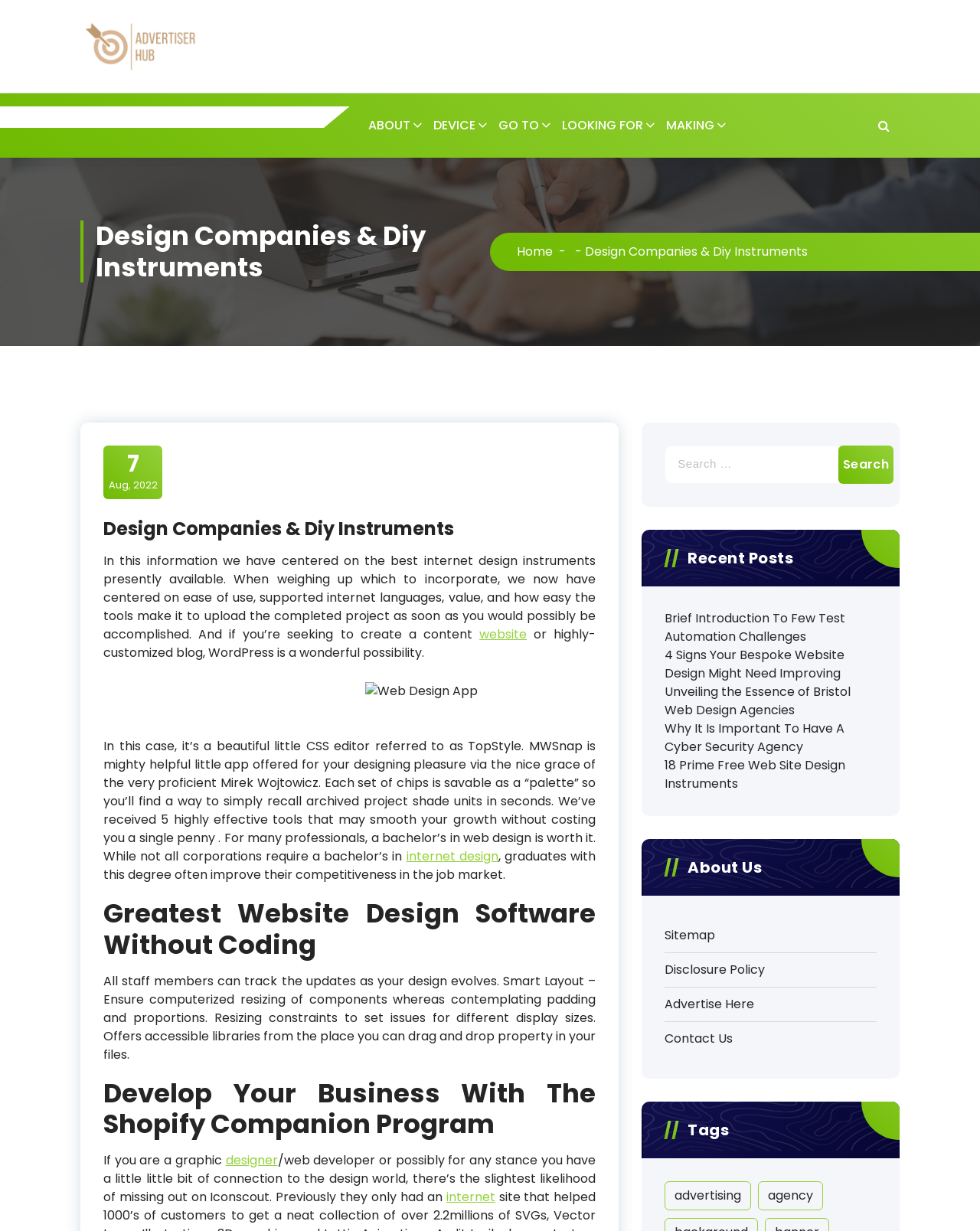Look at the image and give a detailed response to the following question: What type of degree is mentioned as being beneficial for web design professionals?

The text 'For many professionals, a bachelor’s in web design is worth it. While not all corporations require a bachelor’s in internet design, graduates with this degree often improve their competitiveness in the job market' suggests that having a bachelor's degree in web design can be beneficial for professionals in the field.